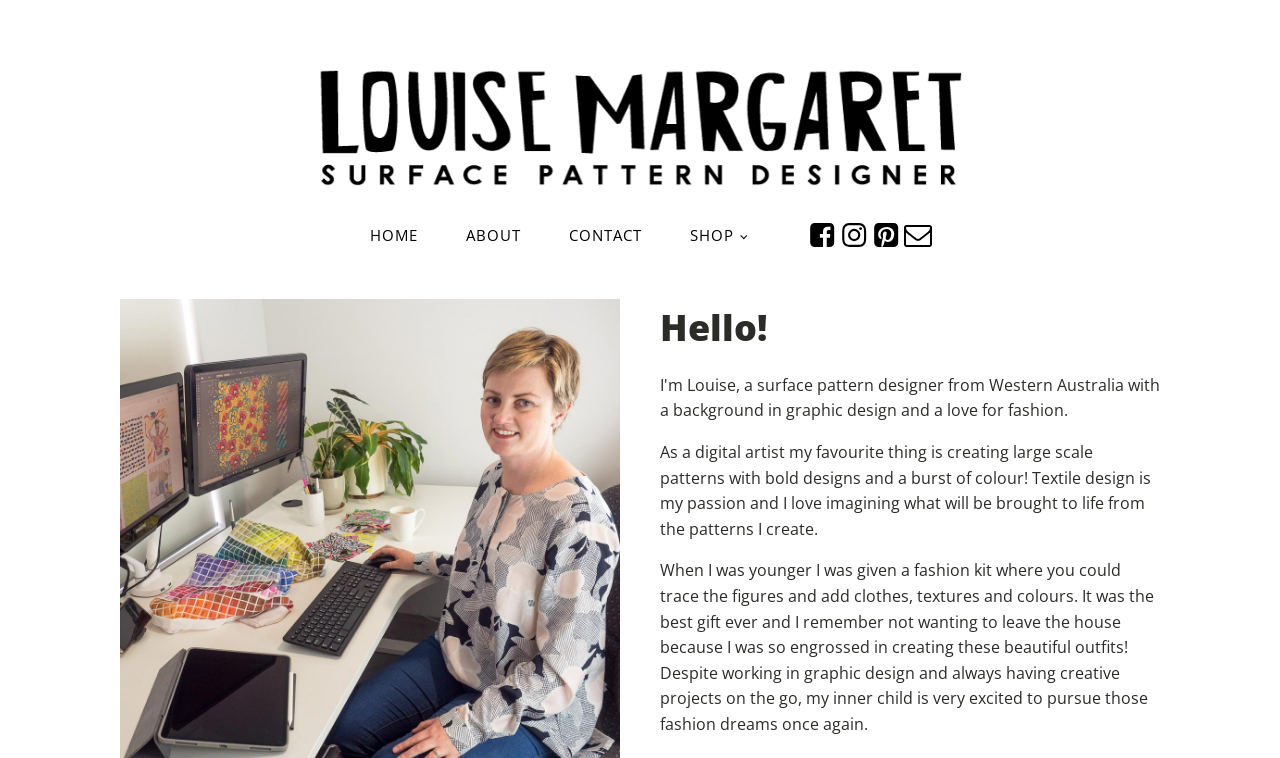Give a one-word or short phrase answer to the question: 
What is Louise Margaret's passion?

Textile design